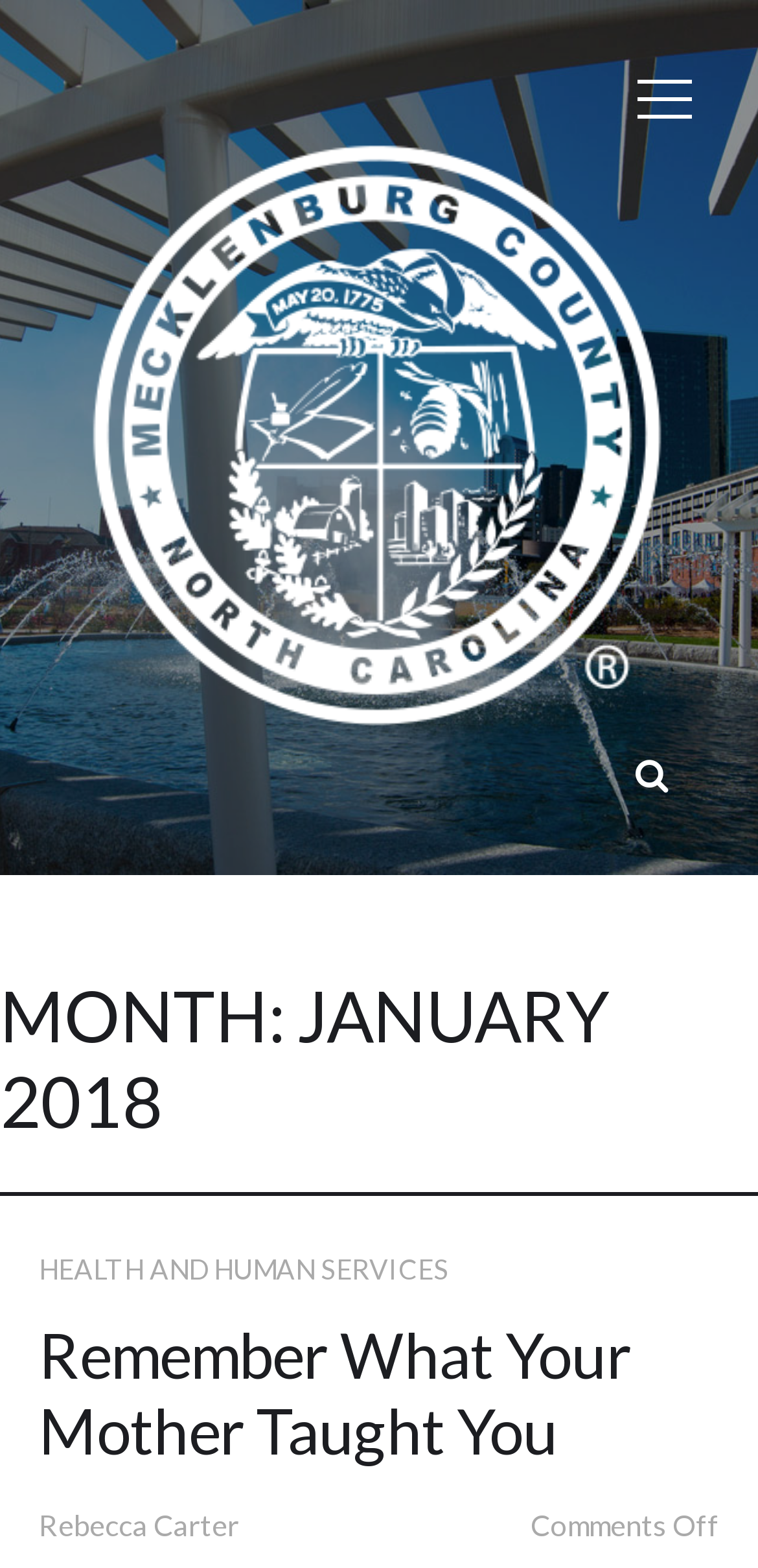Can you find the bounding box coordinates for the UI element given this description: "Rebecca Carter"? Provide the coordinates as four float numbers between 0 and 1: [left, top, right, bottom].

[0.051, 0.961, 0.315, 0.983]